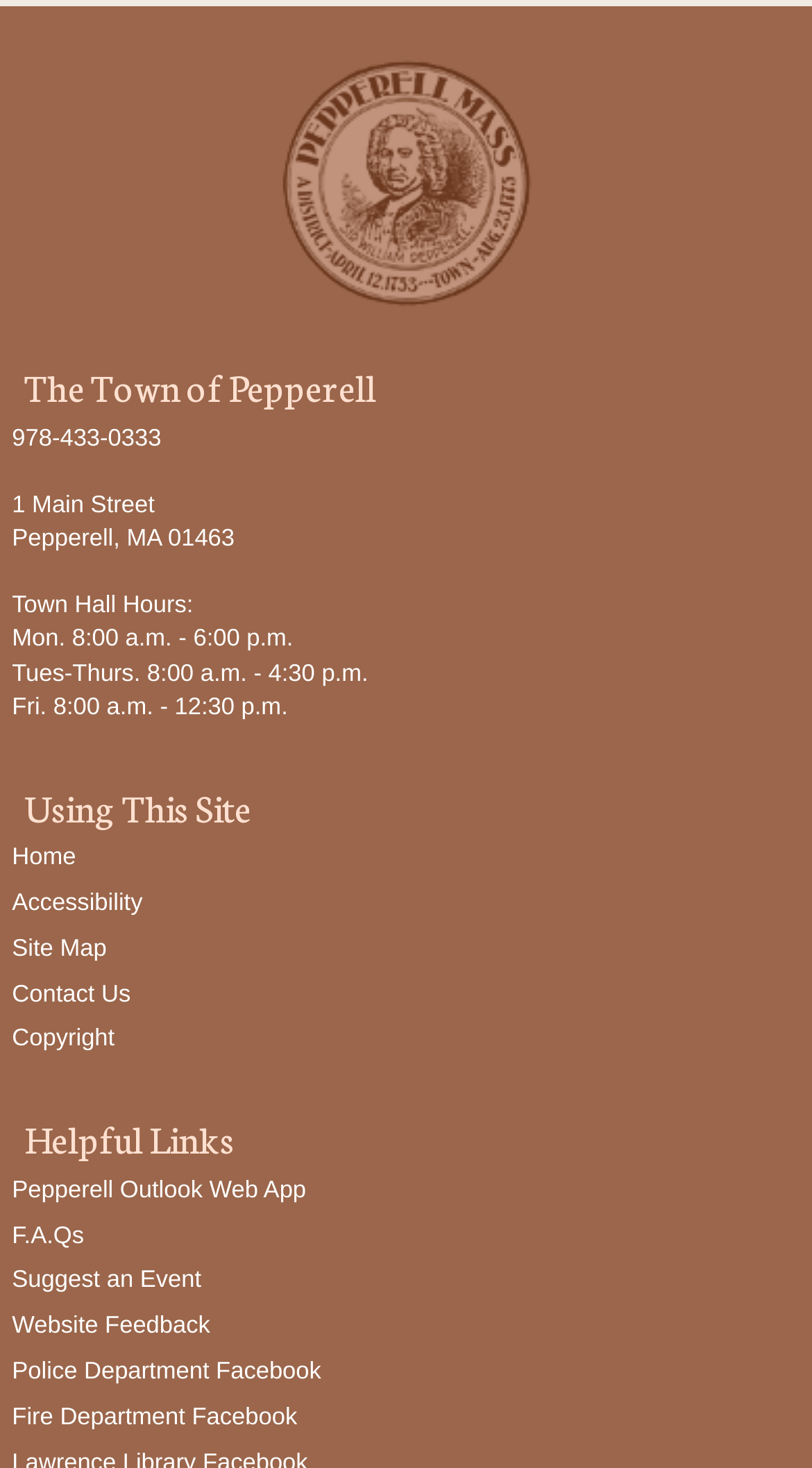Specify the bounding box coordinates of the area to click in order to follow the given instruction: "Click to go to Home page."

[0.033, 0.04, 0.967, 0.21]